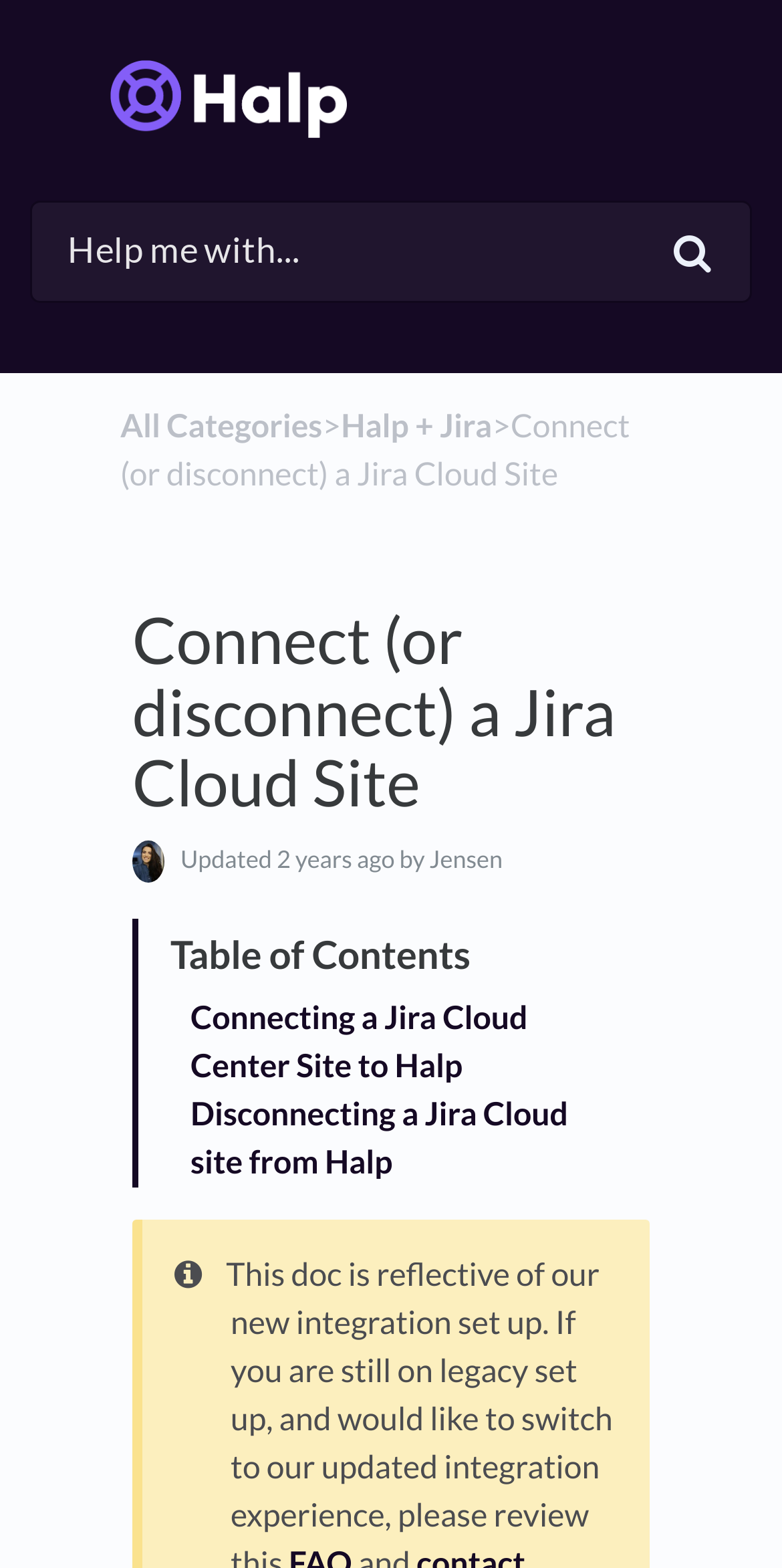Identify and provide the title of the webpage.

Connect (or disconnect) a Jira Cloud Site